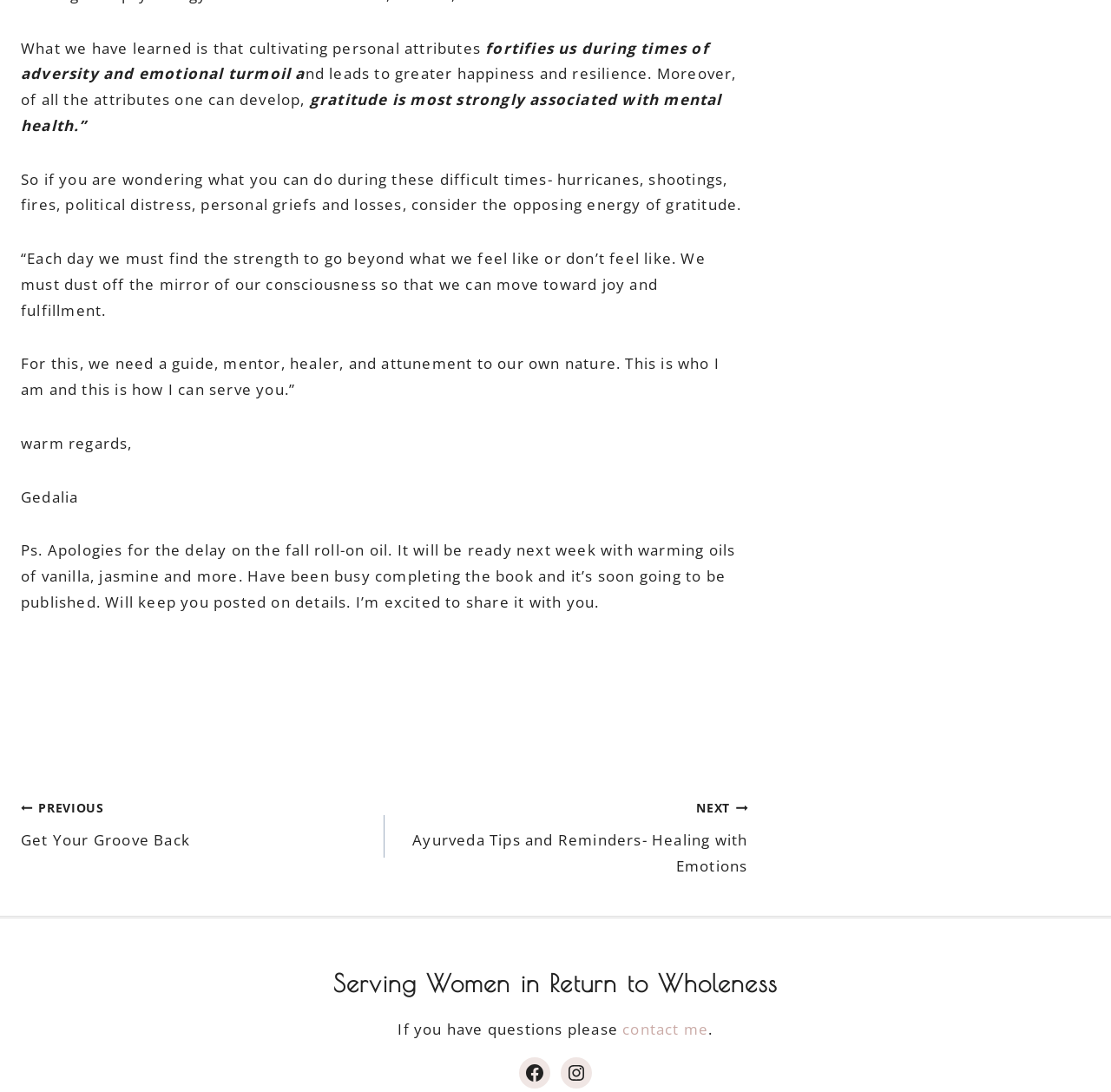What is the author's name?
Look at the screenshot and give a one-word or phrase answer.

Gedalia